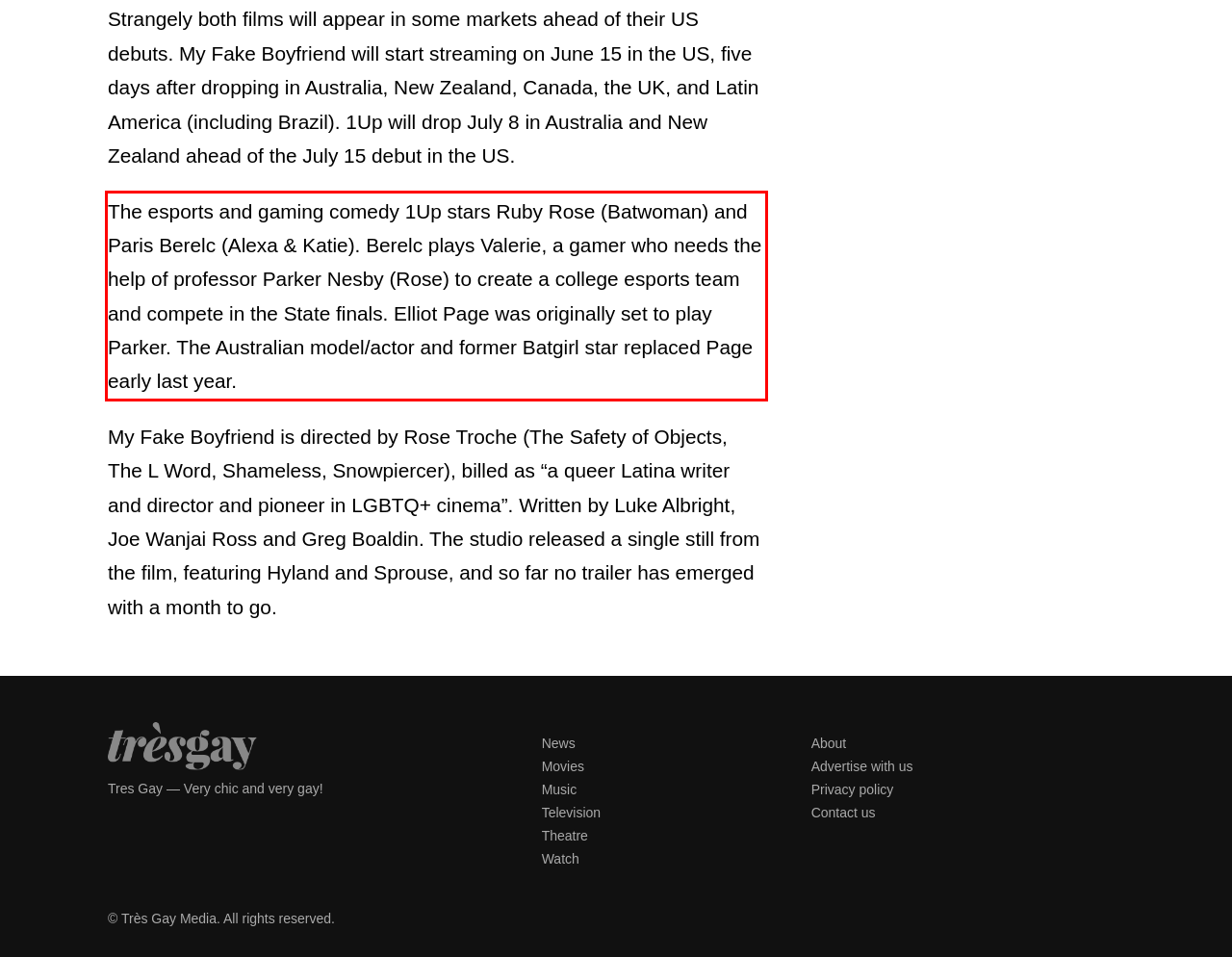Please perform OCR on the text within the red rectangle in the webpage screenshot and return the text content.

The esports and gaming comedy 1Up stars Ruby Rose (Batwoman) and Paris Berelc (Alexa & Katie). Berelc plays Valerie, a gamer who needs the help of professor Parker Nesby (Rose) to create a college esports team and compete in the State finals. Elliot Page was originally set to play Parker. The Australian model/actor and former Batgirl star replaced Page early last year.